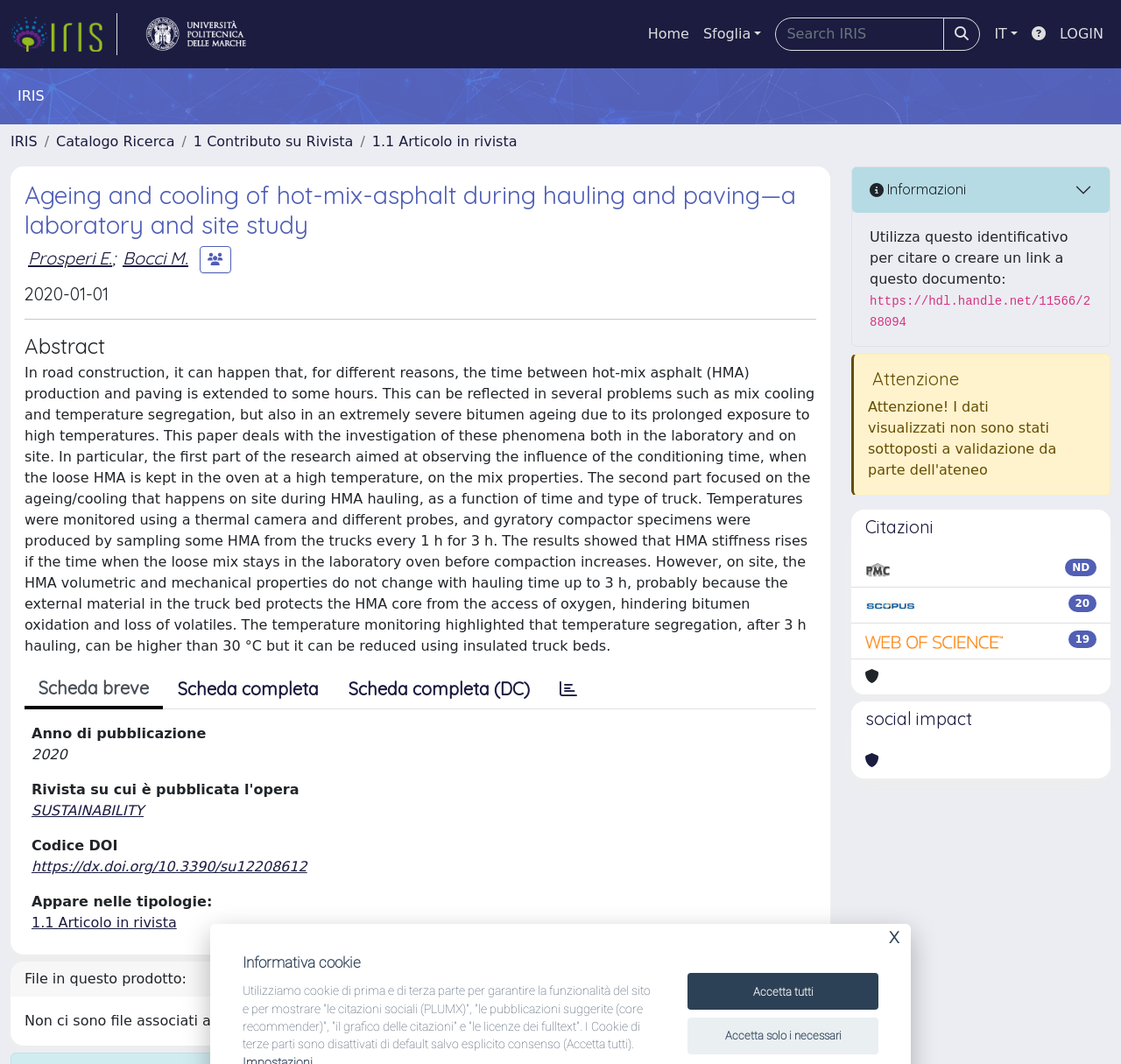Determine the bounding box coordinates for the area you should click to complete the following instruction: "view the abstract".

[0.022, 0.314, 0.728, 0.337]